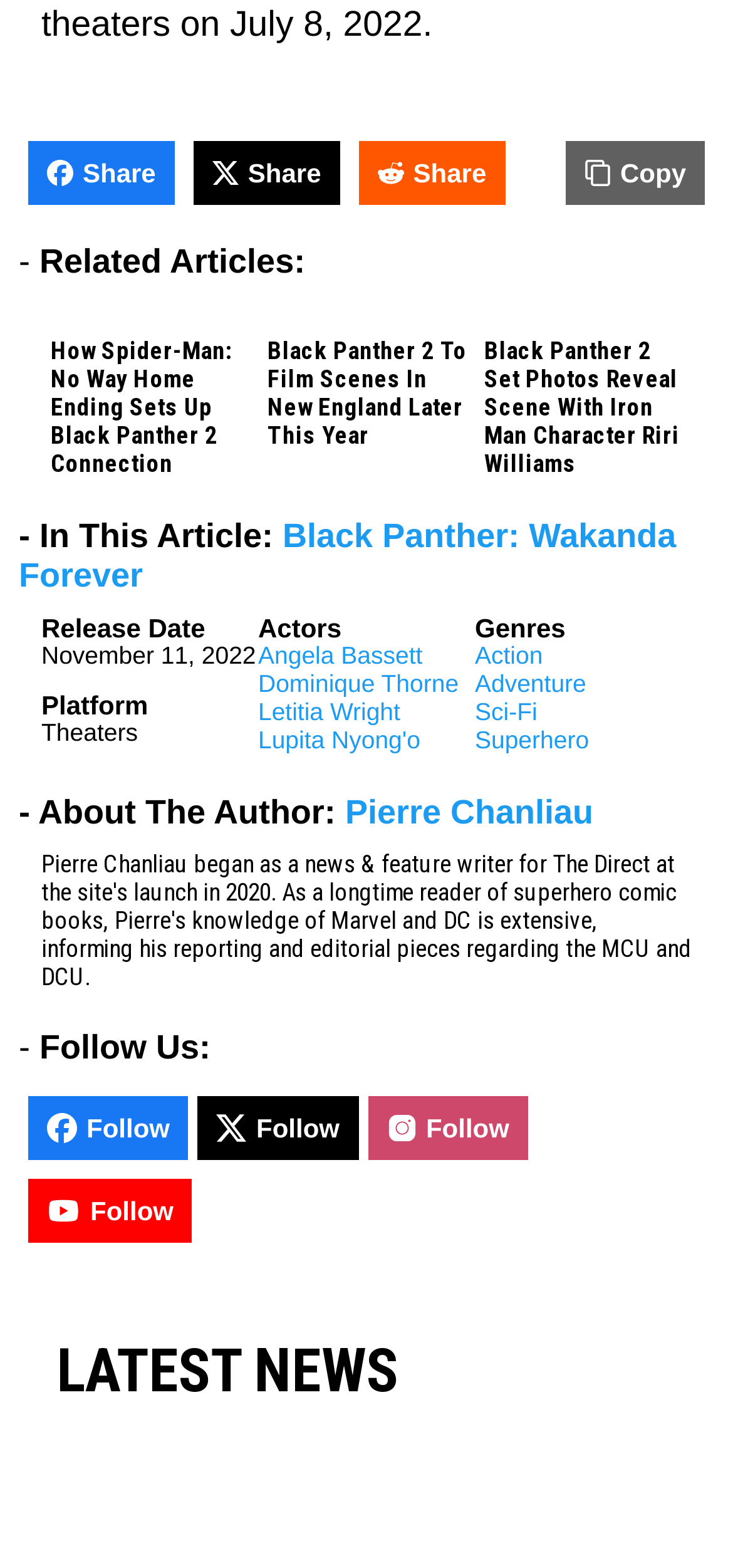Please determine the bounding box coordinates for the element with the description: "Army ROTC".

None